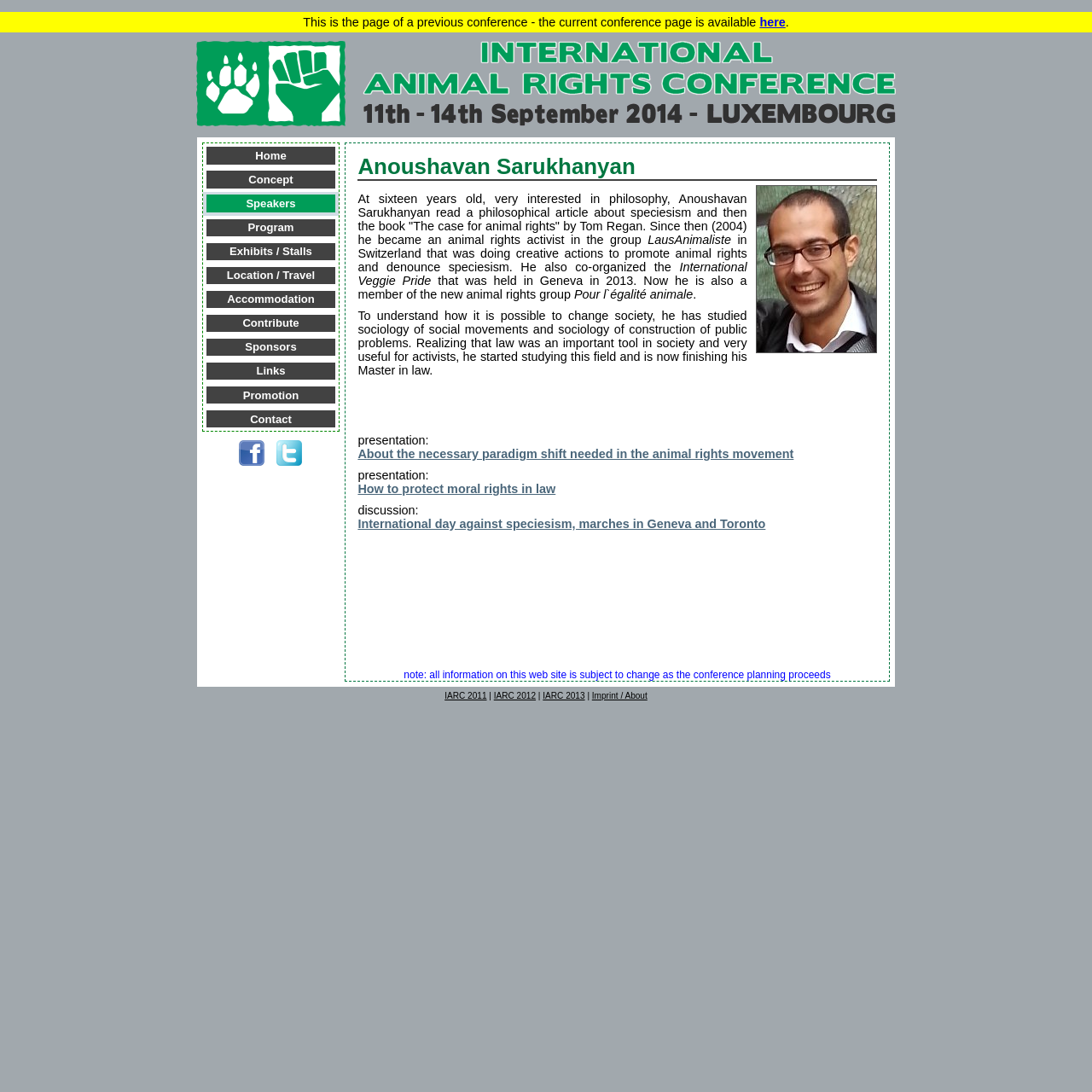Select the bounding box coordinates of the element I need to click to carry out the following instruction: "Visit the 'Home' page".

[0.189, 0.135, 0.307, 0.15]